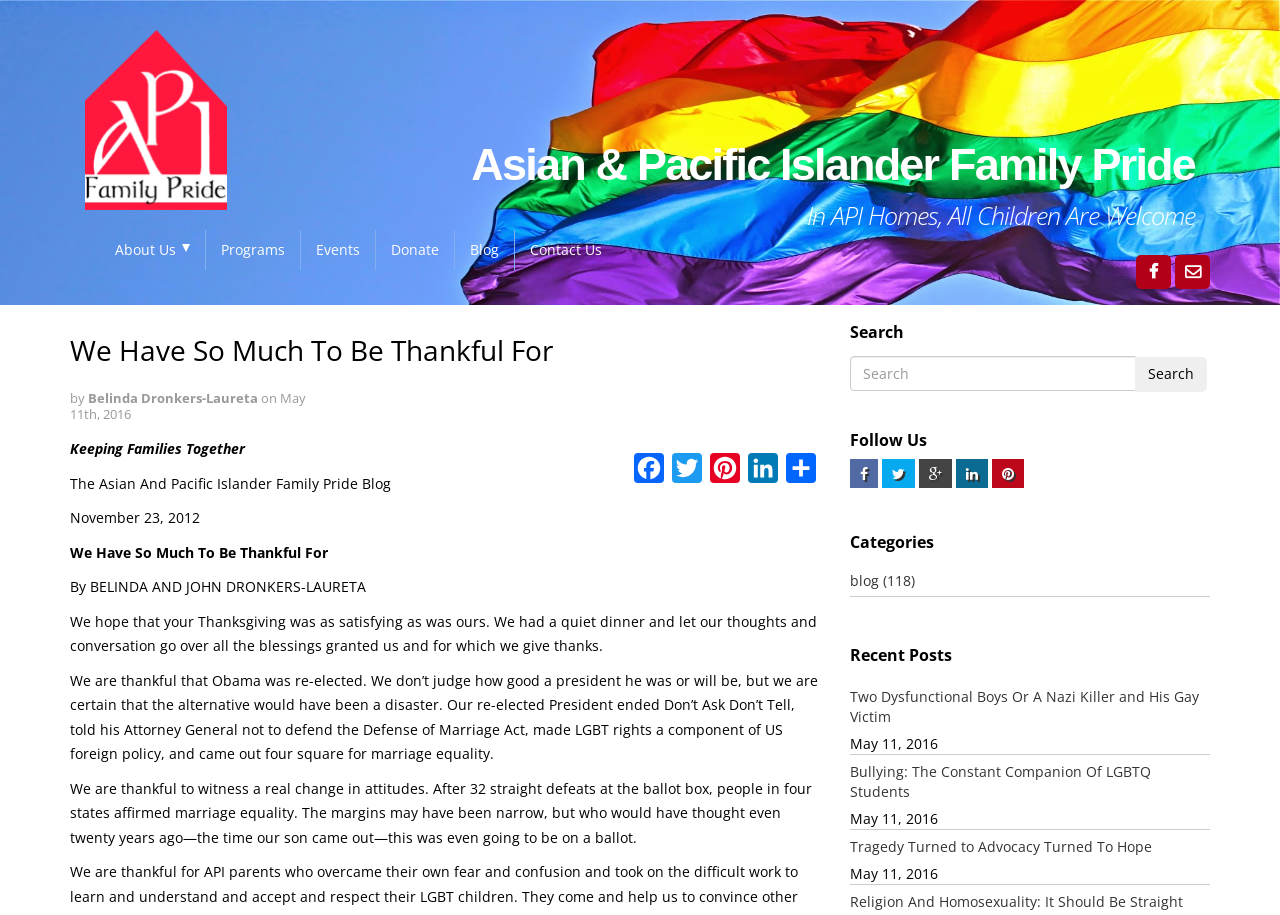How many social media links are there?
Using the image as a reference, give a one-word or short phrase answer.

5